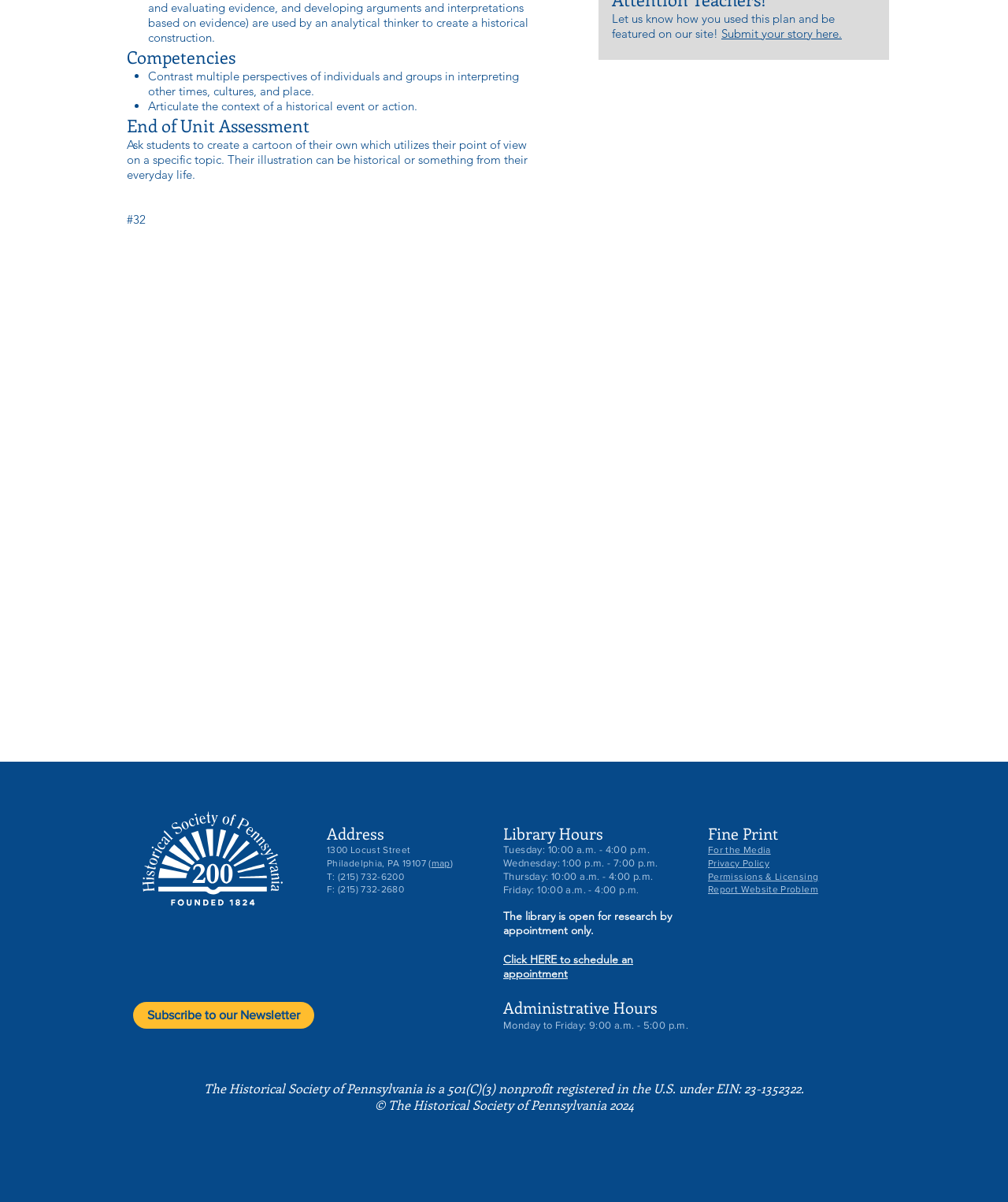Please mark the bounding box coordinates of the area that should be clicked to carry out the instruction: "Visit the Facebook page".

[0.122, 0.791, 0.145, 0.811]